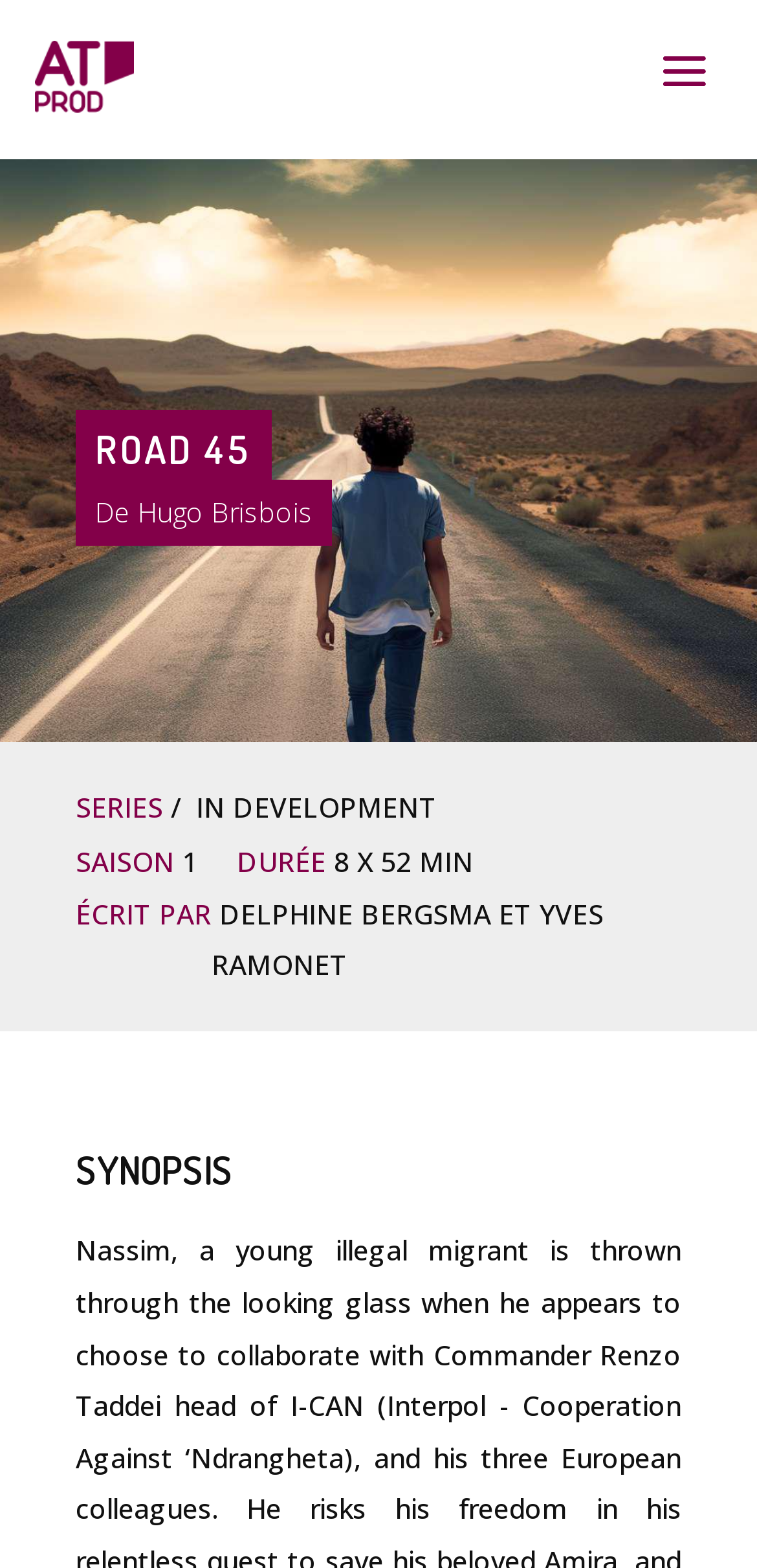What is the duration of each episode?
Based on the image, give a one-word or short phrase answer.

52 MIN